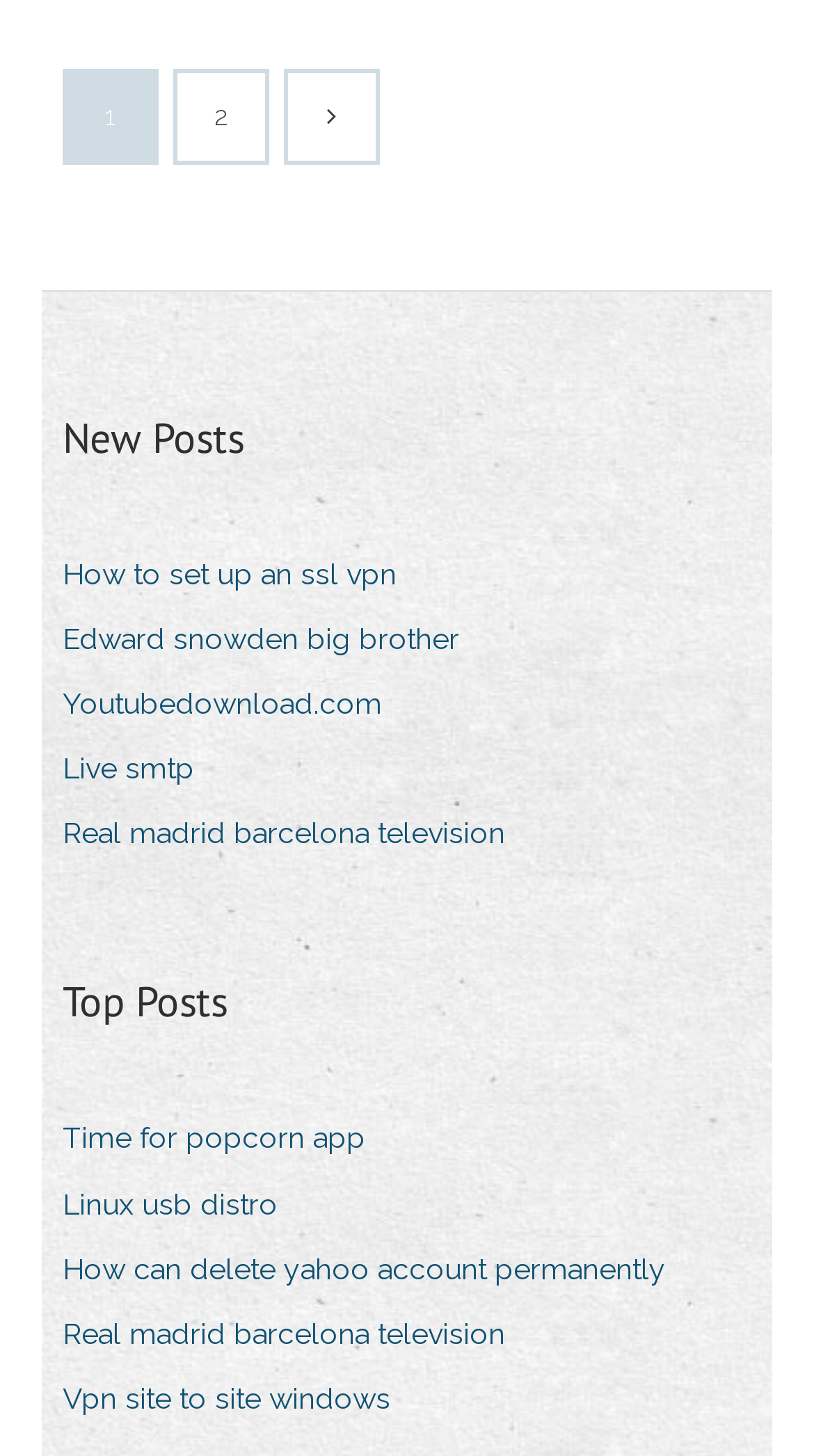Could you provide the bounding box coordinates for the portion of the screen to click to complete this instruction: "Click on 'Search'"?

None